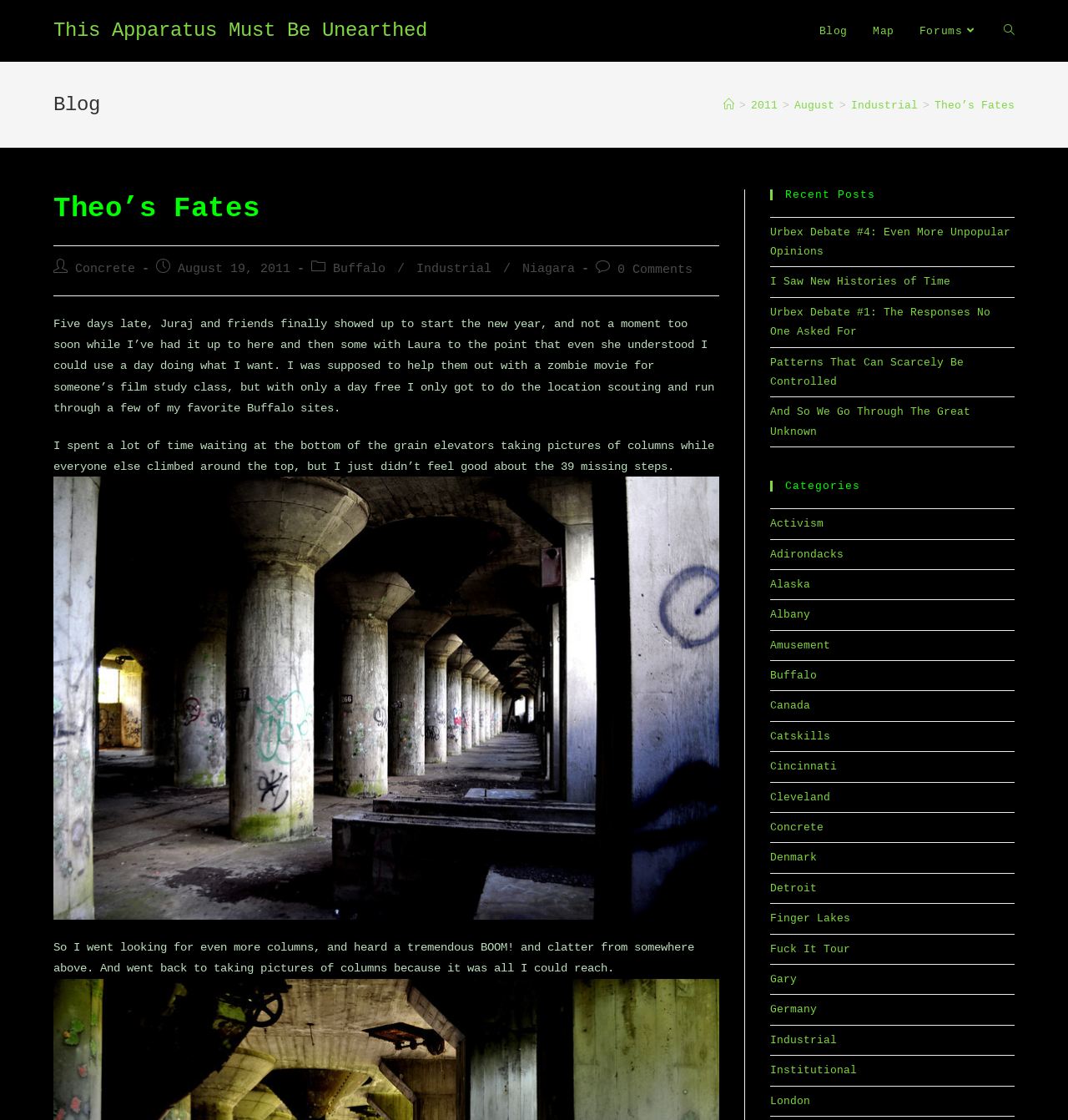Can you find the bounding box coordinates for the element that needs to be clicked to execute this instruction: "View the 'Recent Posts'"? The coordinates should be given as four float numbers between 0 and 1, i.e., [left, top, right, bottom].

[0.721, 0.169, 0.95, 0.179]